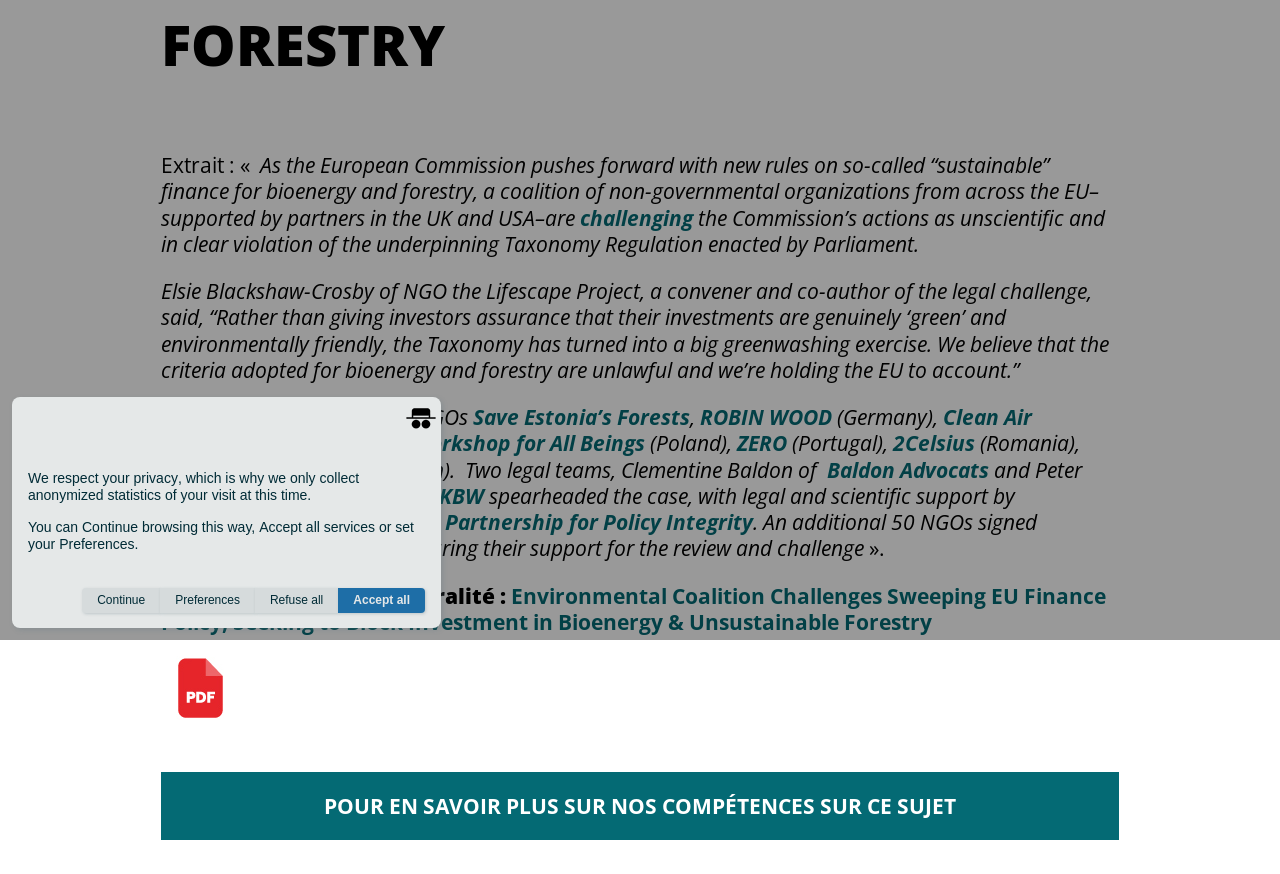Extract the bounding box coordinates for the UI element described by the text: "2Celsius". The coordinates should be in the form of [left, top, right, bottom] with values between 0 and 1.

[0.698, 0.491, 0.762, 0.523]